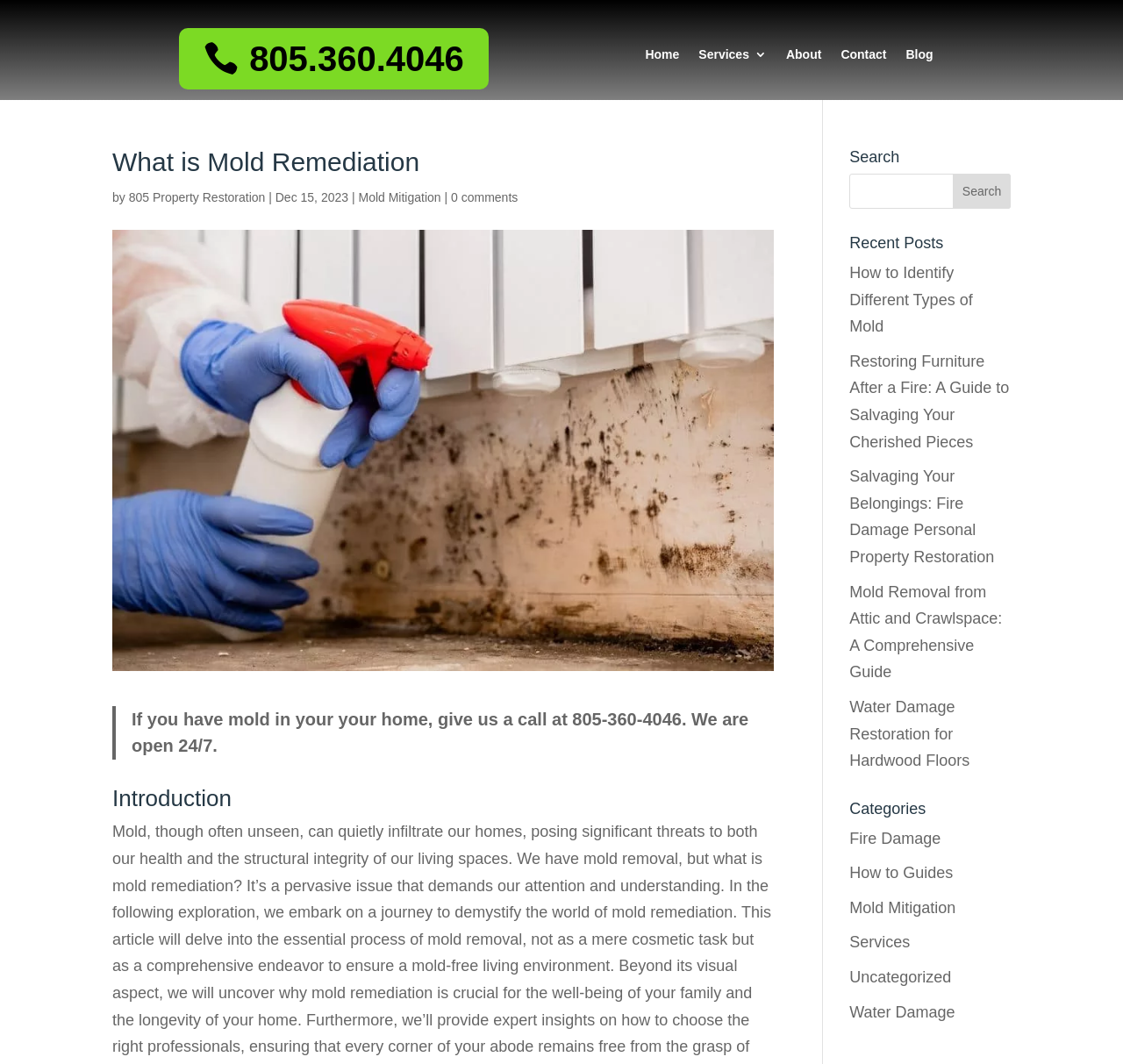Determine the primary headline of the webpage.

What is Mold Remediation